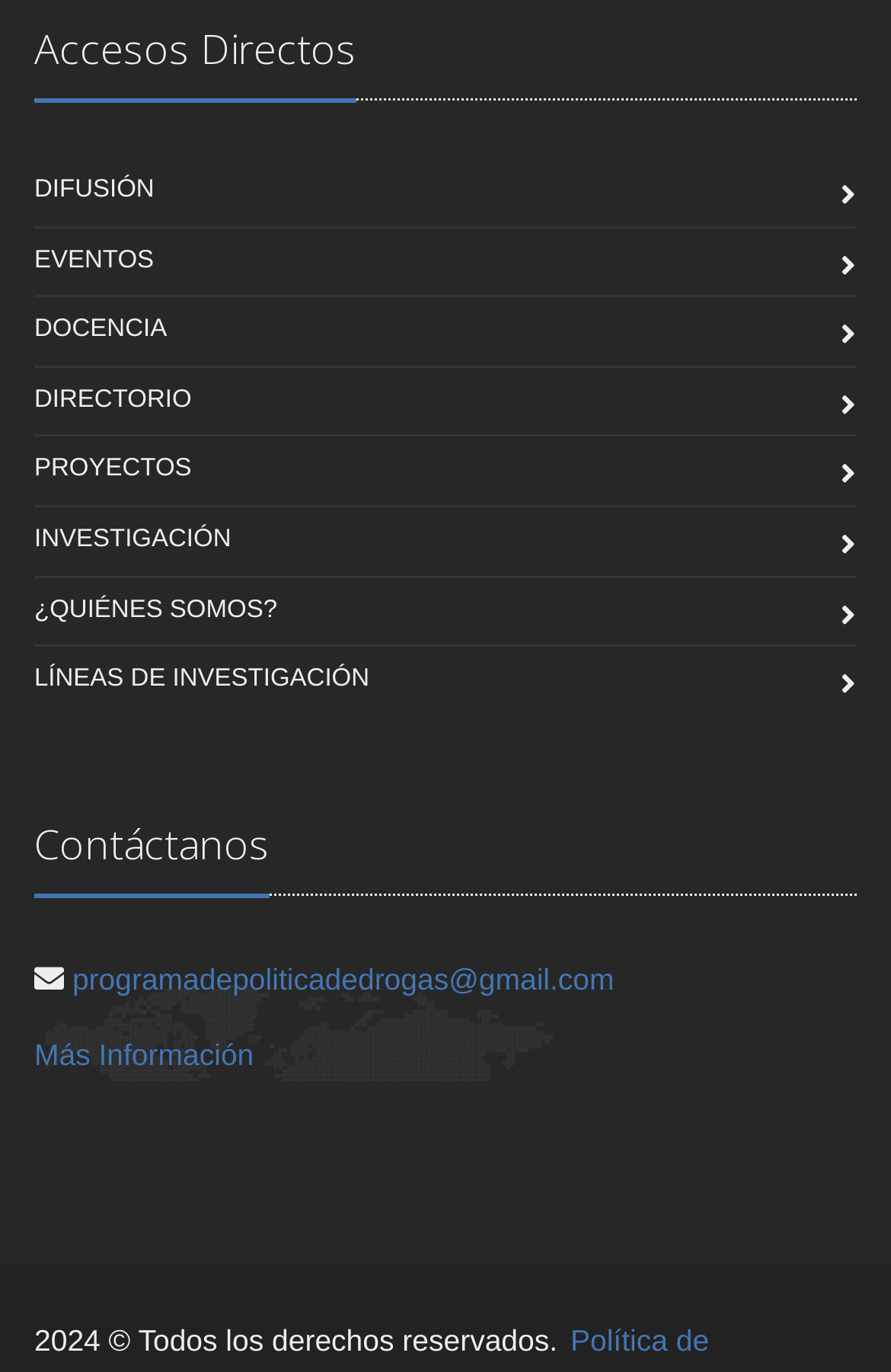Provide a one-word or one-phrase answer to the question:
What is the last link on the webpage?

Más Información